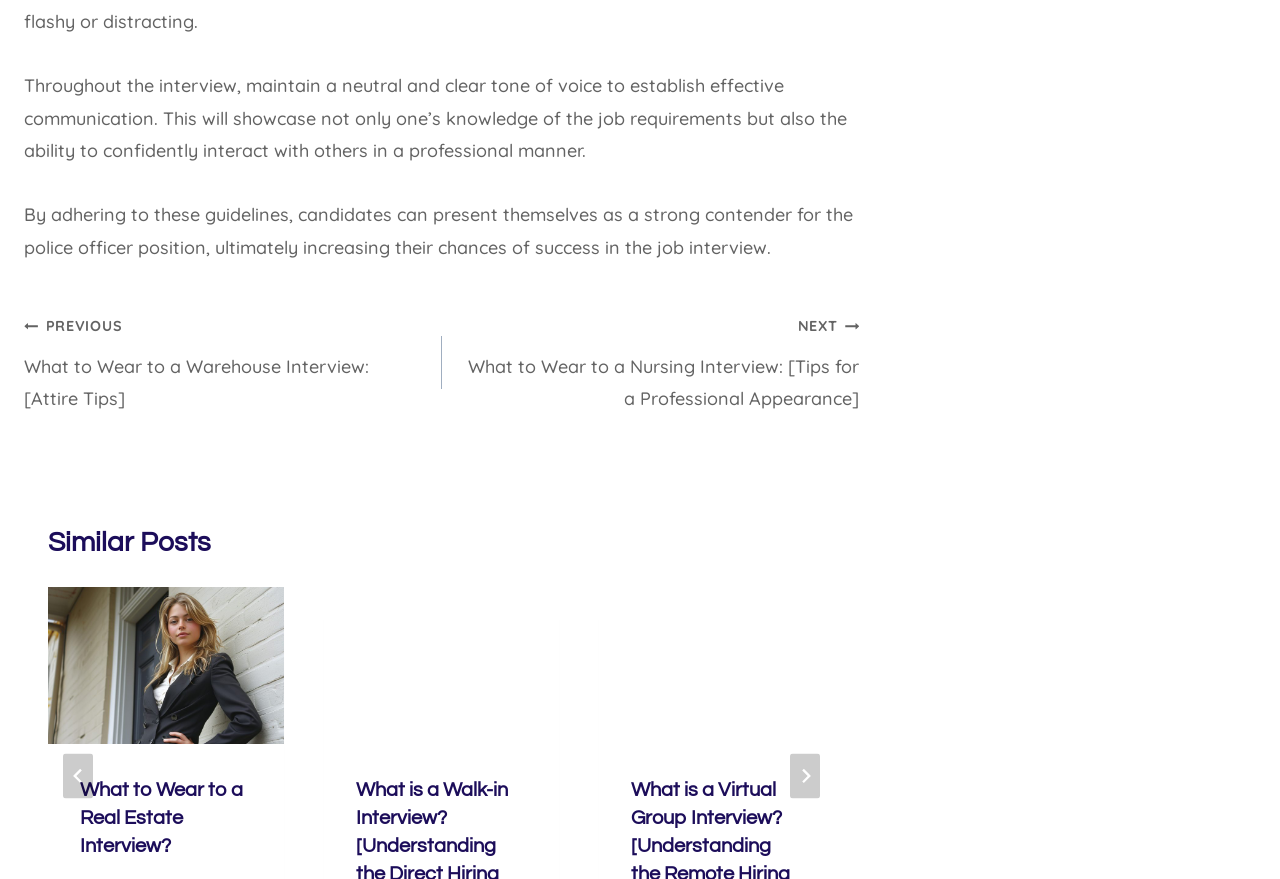Calculate the bounding box coordinates of the UI element given the description: "Standard of Living".

None